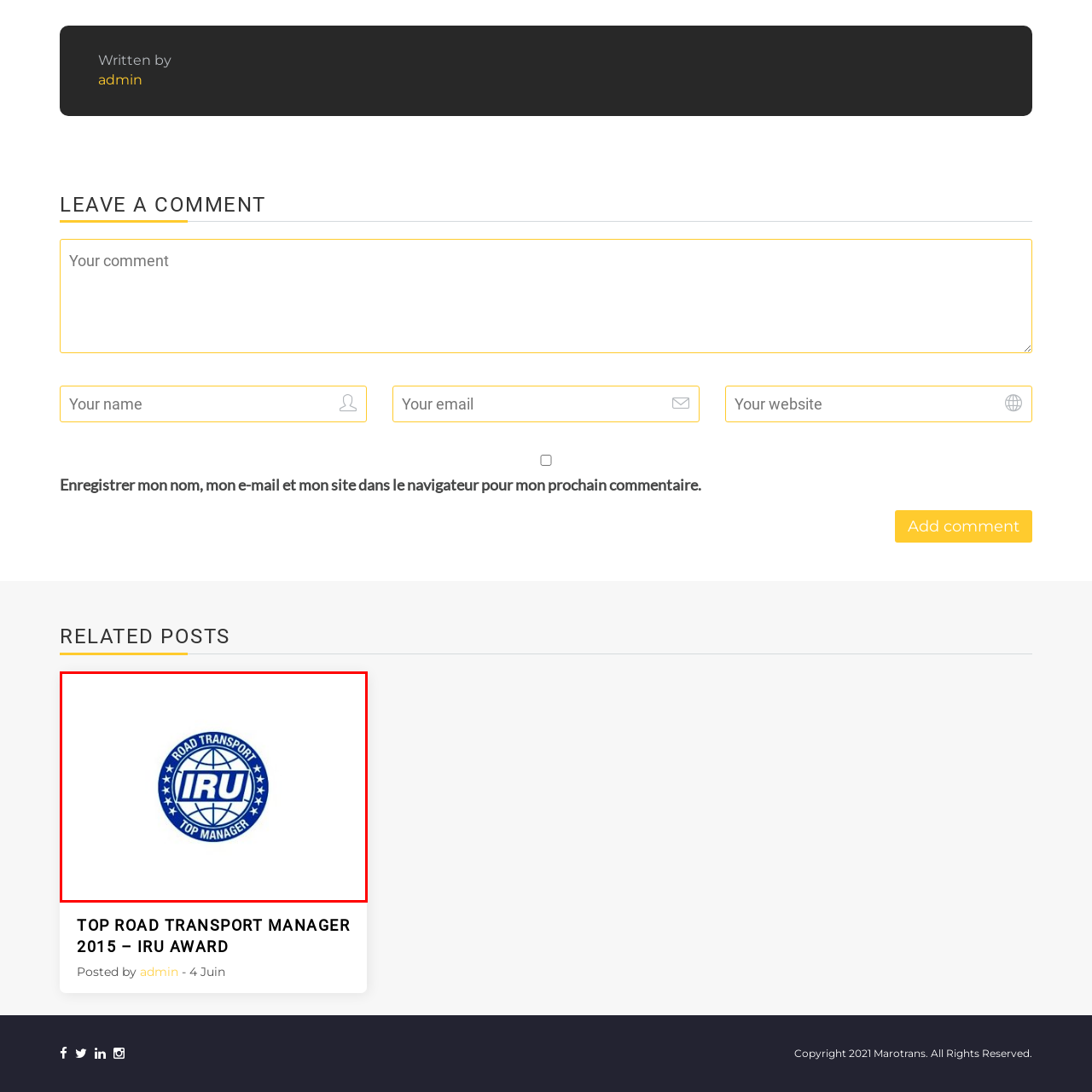Please review the portion of the image contained within the red boundary and provide a detailed answer to the subsequent question, referencing the image: What does the award celebrate?

This award celebrates outstanding achievements and contributions in road management and logistics, recognizing excellence and leadership in the road transport sector.